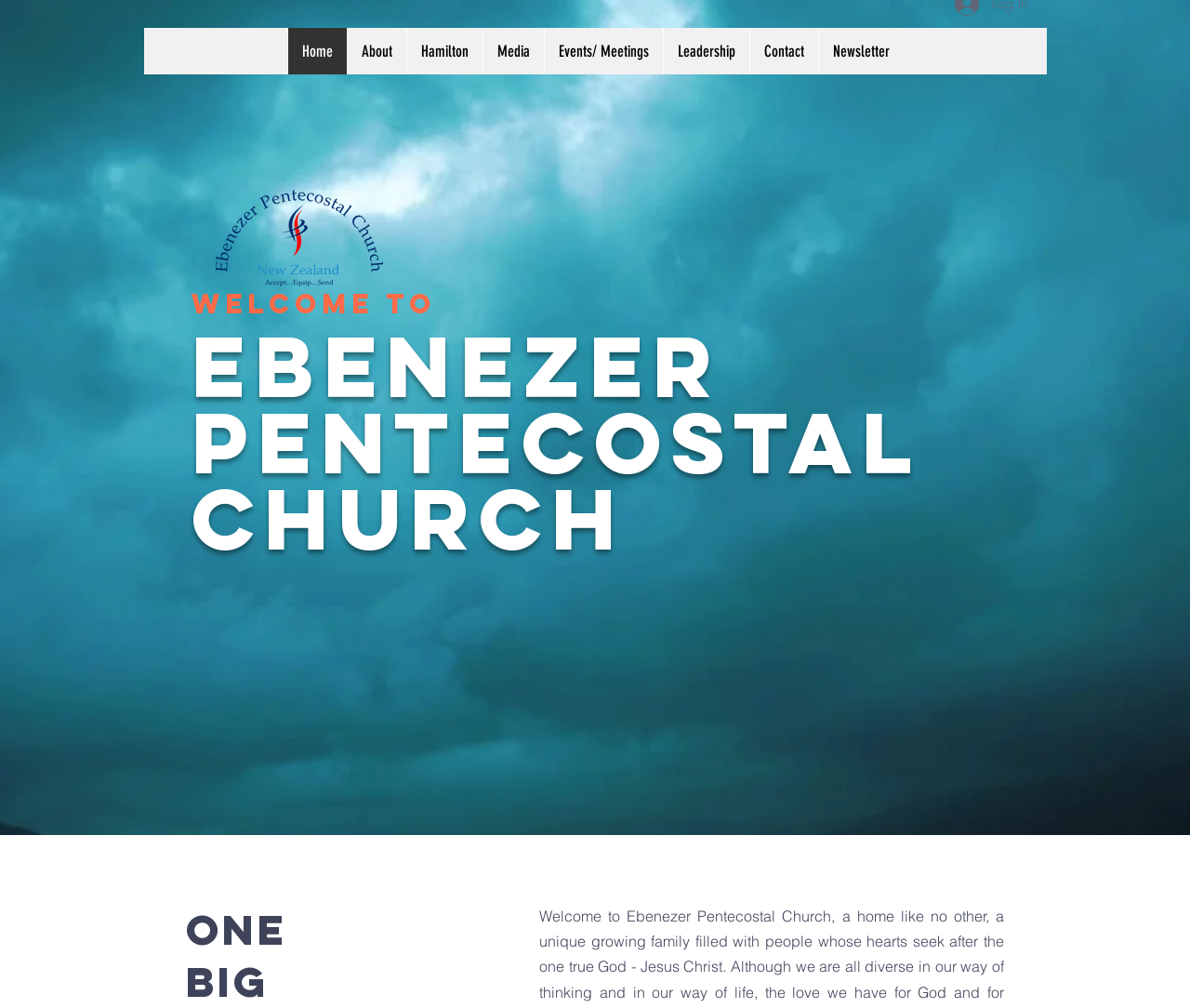What is the first link in the navigation menu?
Provide a detailed and well-explained answer to the question.

The first link in the navigation menu is 'Home', which is likely the main page of the website or the homepage of the church.